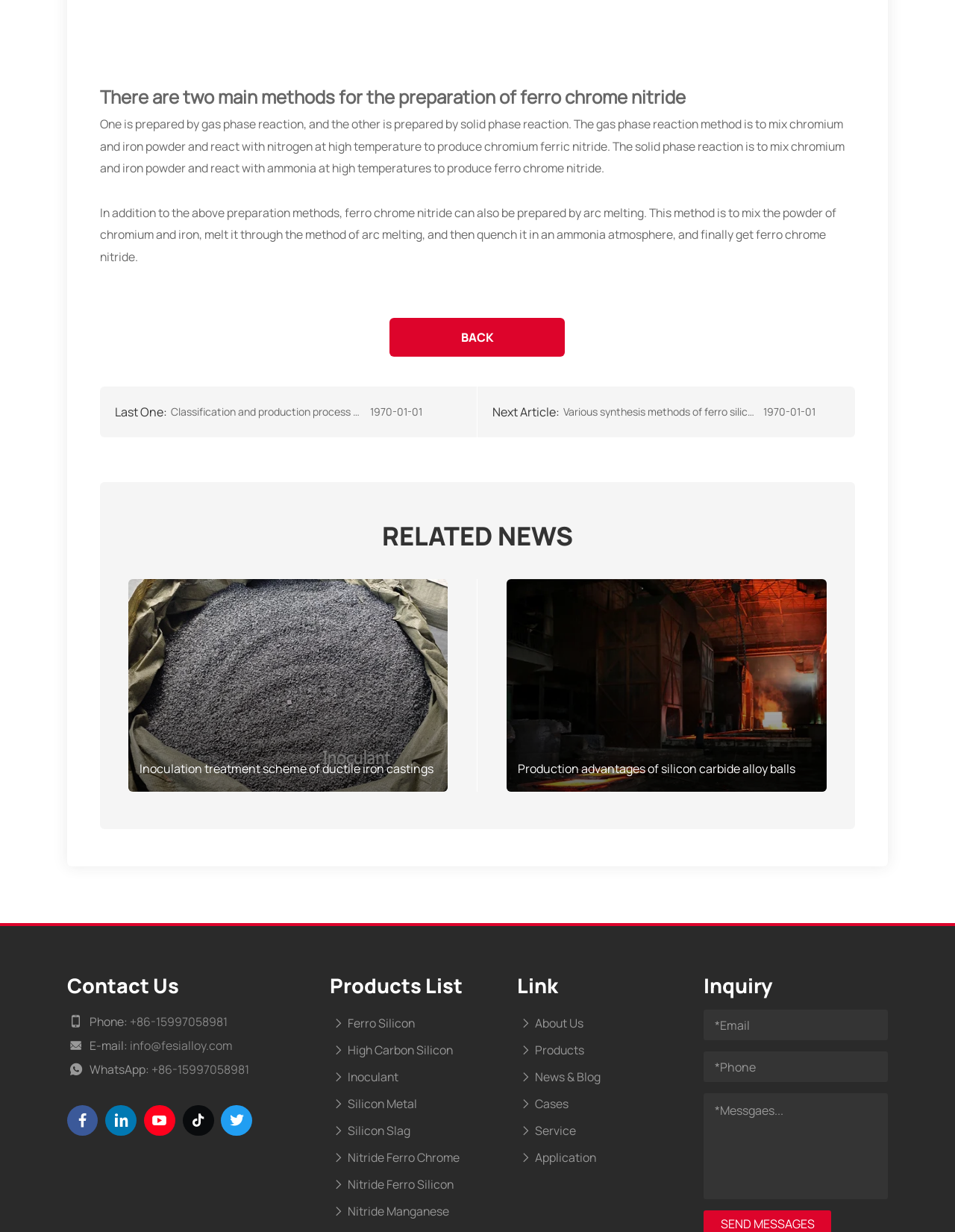Identify the bounding box coordinates of the region that needs to be clicked to carry out this instruction: "Click the 'Last One: Classification and production process of ferro silicon nitride 1970-01-01' link". Provide these coordinates as four float numbers ranging from 0 to 1, i.e., [left, top, right, bottom].

[0.104, 0.314, 0.5, 0.355]